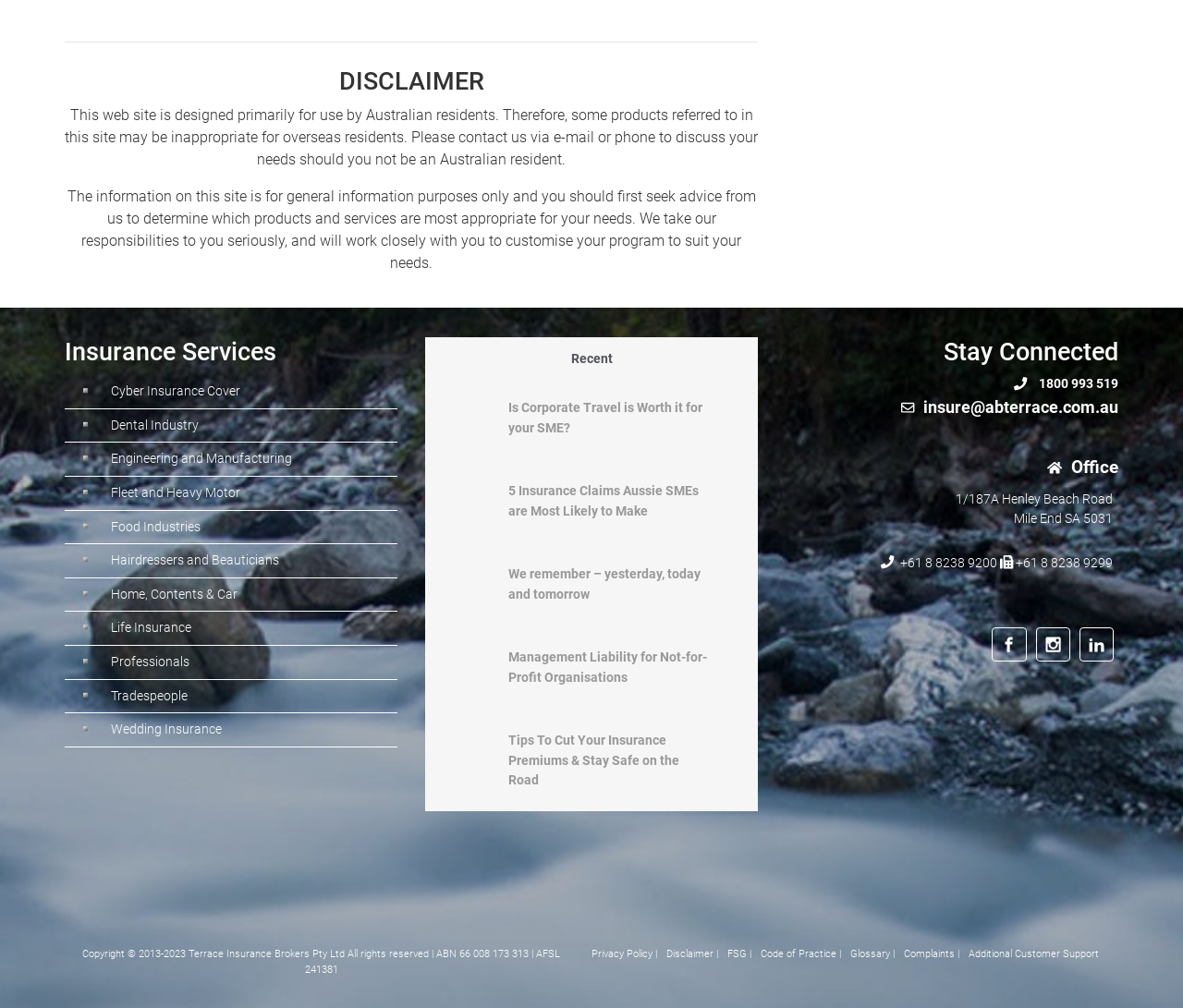Find the bounding box coordinates for the area you need to click to carry out the instruction: "Click on Cyber Insurance Cover". The coordinates should be four float numbers between 0 and 1, indicated as [left, top, right, bottom].

[0.066, 0.379, 0.329, 0.398]